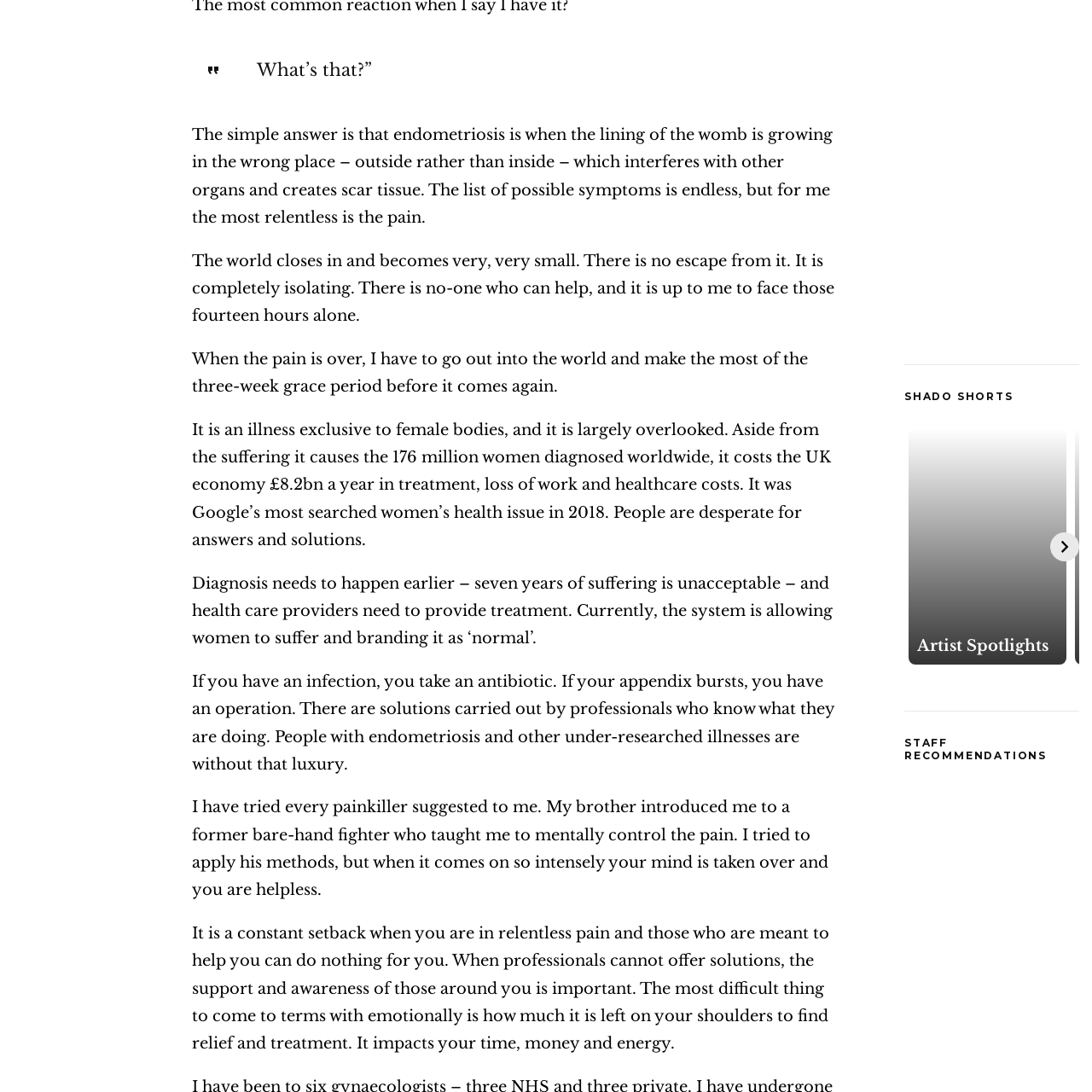Carefully scrutinize the image within the red border and generate a detailed answer to the following query, basing your response on the visual content:
What is the ultimate goal of the 'Artist Spotlights' initiative?

The initiative aims to foster appreciation and awareness of the arts within the broader community, which means it seeks to promote a deeper understanding and appreciation of artistic expressions among people.